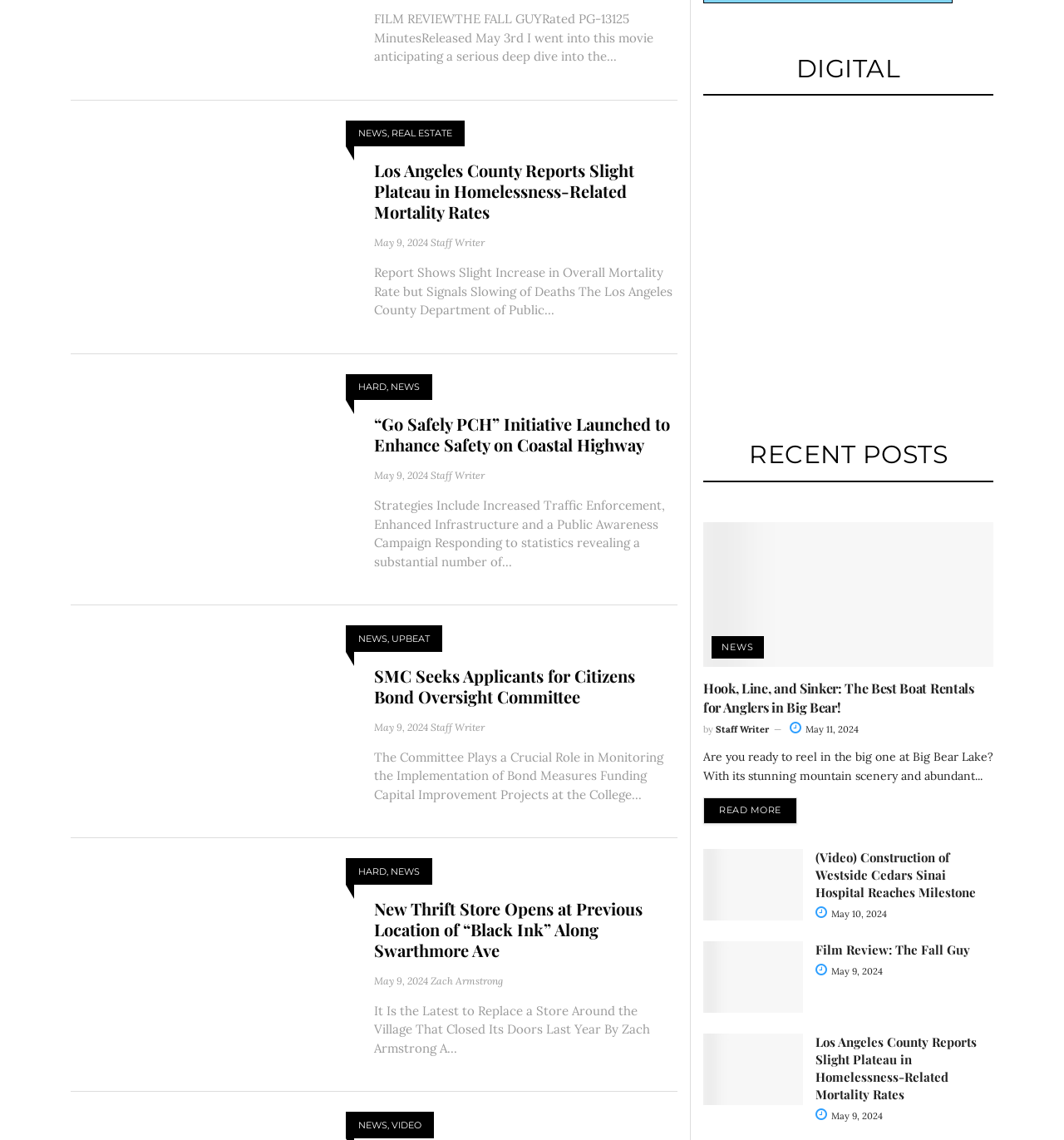Determine the bounding box for the described HTML element: "Film Review: The Fall Guy". Ensure the coordinates are four float numbers between 0 and 1 in the format [left, top, right, bottom].

[0.766, 0.826, 0.912, 0.84]